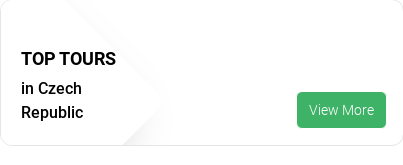Use a single word or phrase to respond to the question:
What is the purpose of the 'View More' button?

To explore additional tour options